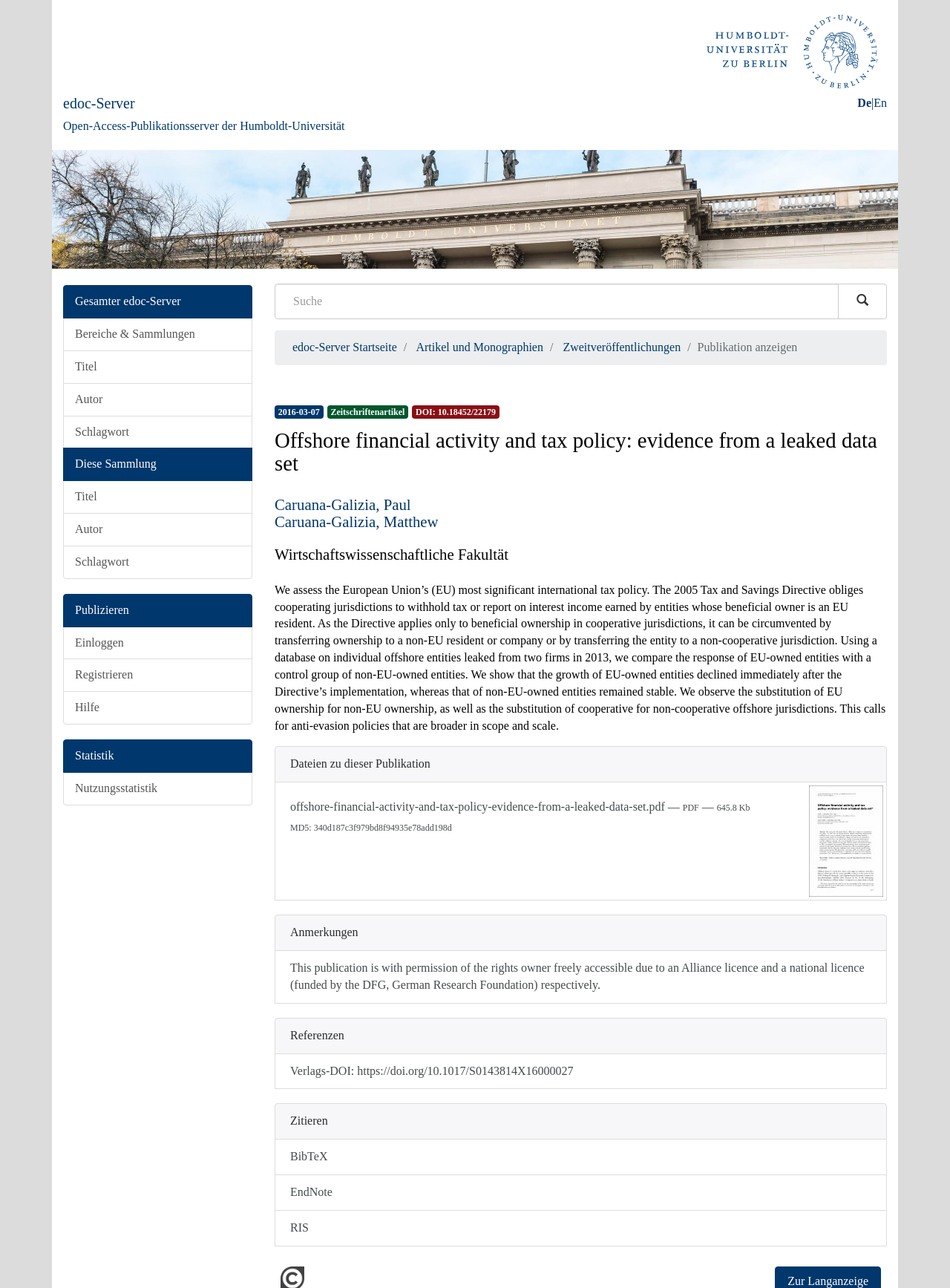Pinpoint the bounding box coordinates of the clickable area needed to execute the instruction: "View references". The coordinates should be specified as four float numbers between 0 and 1, i.e., [left, top, right, bottom].

[0.305, 0.799, 0.362, 0.809]